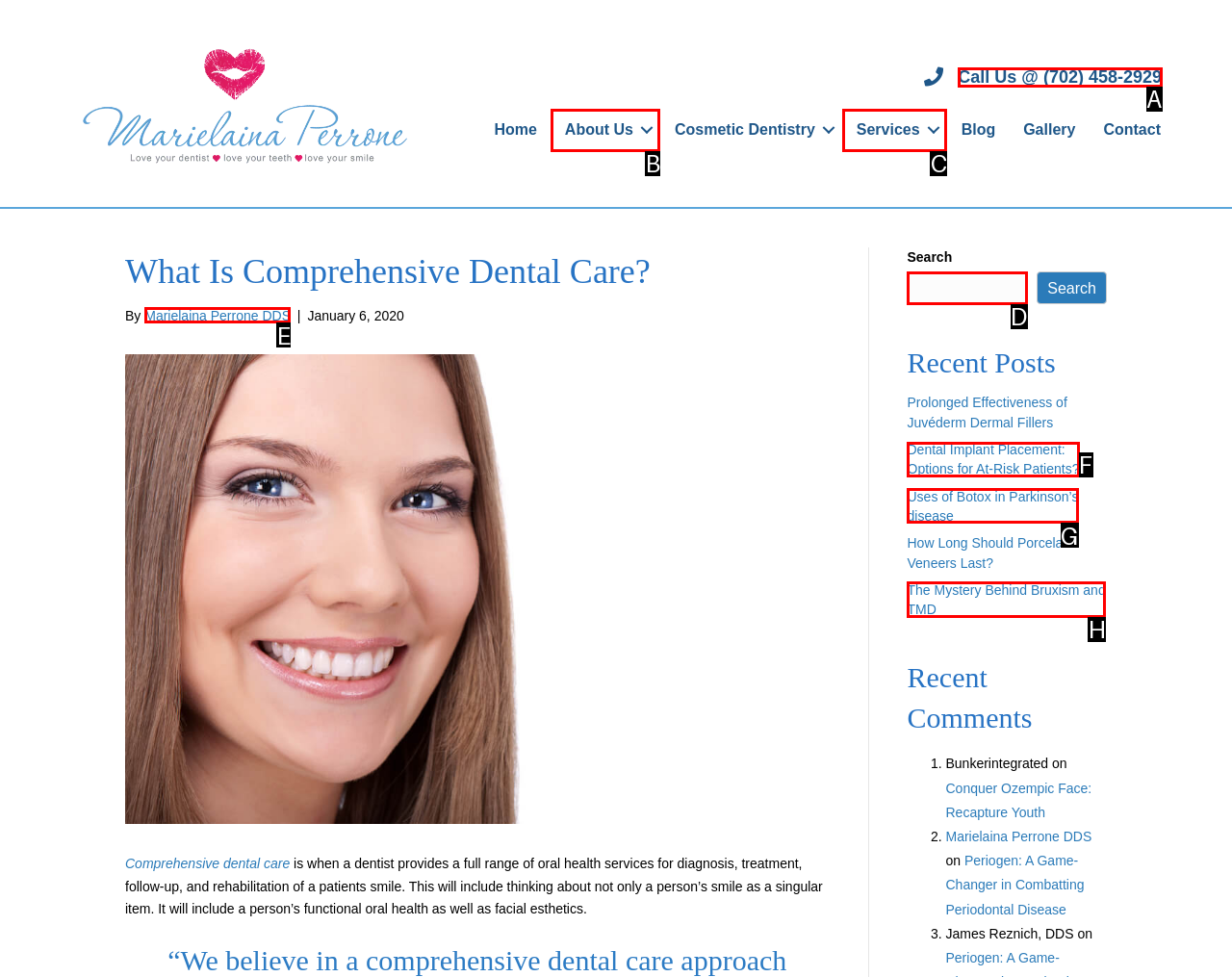Based on the description: Call Us @ (702) 458-2929, select the HTML element that best fits. Reply with the letter of the correct choice from the options given.

A